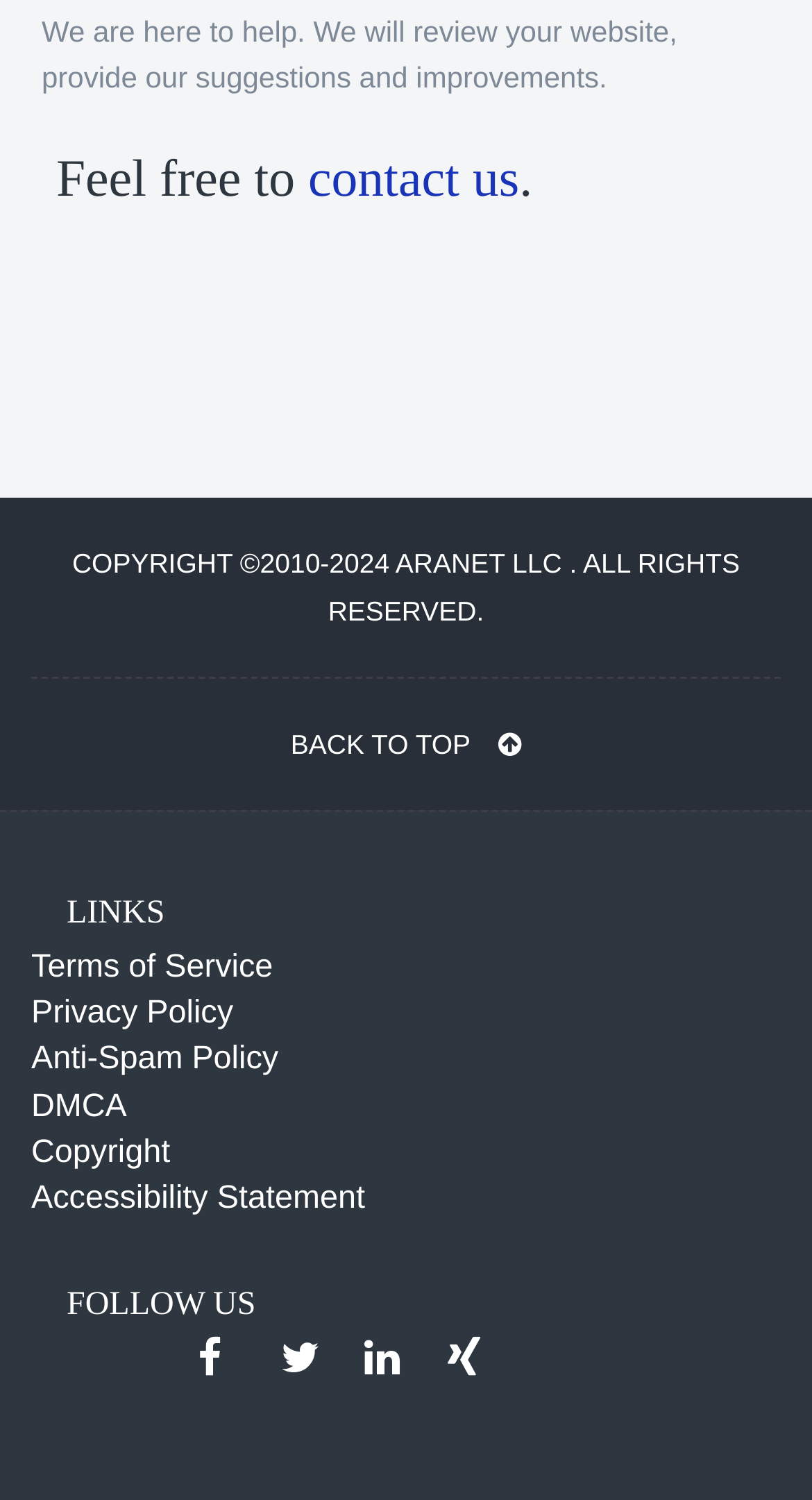Please determine the bounding box coordinates of the element's region to click in order to carry out the following instruction: "follow us on facebook". The coordinates should be four float numbers between 0 and 1, i.e., [left, top, right, bottom].

[0.244, 0.891, 0.272, 0.921]